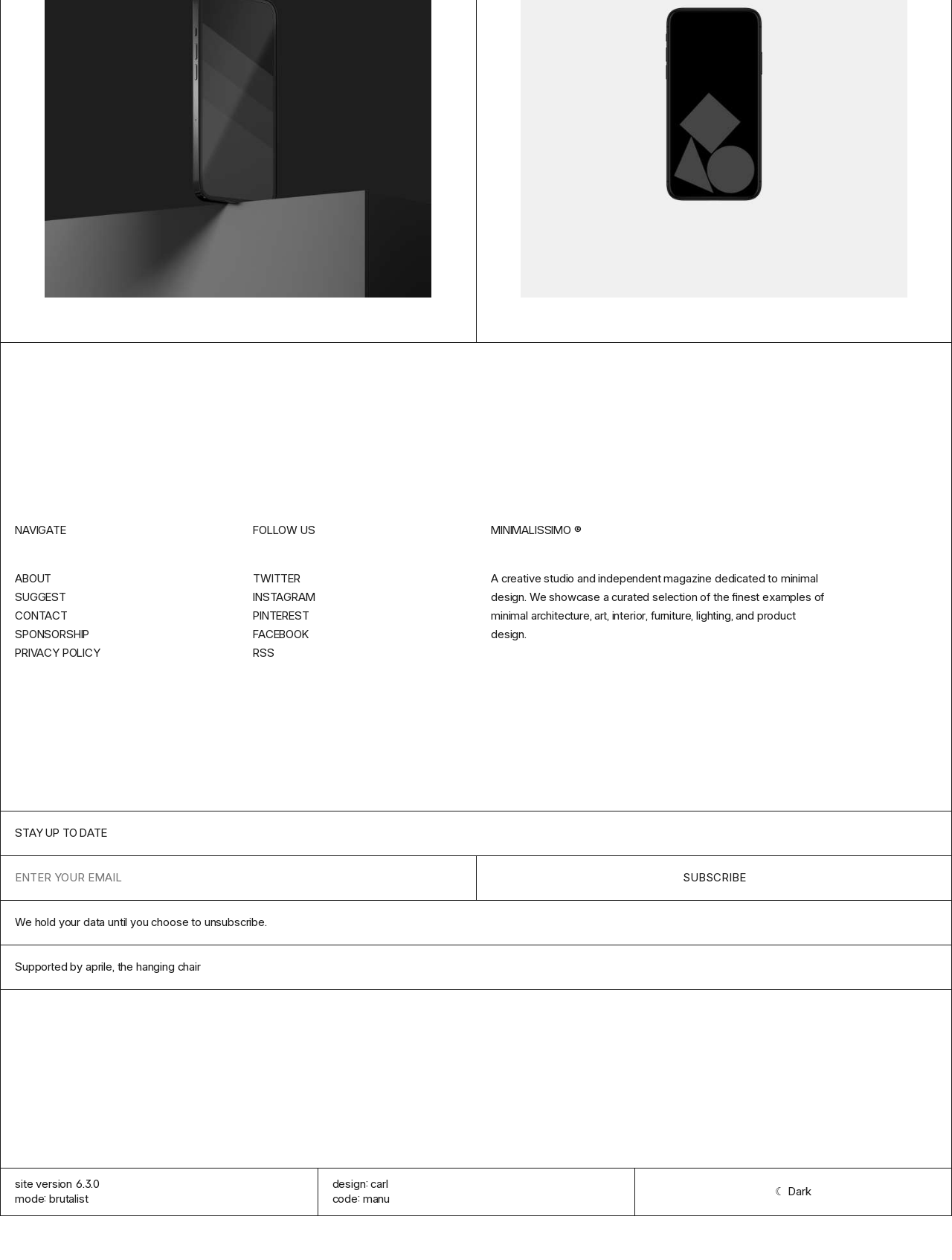What is the theme of the design?
Examine the image and give a concise answer in one word or a short phrase.

brutalist